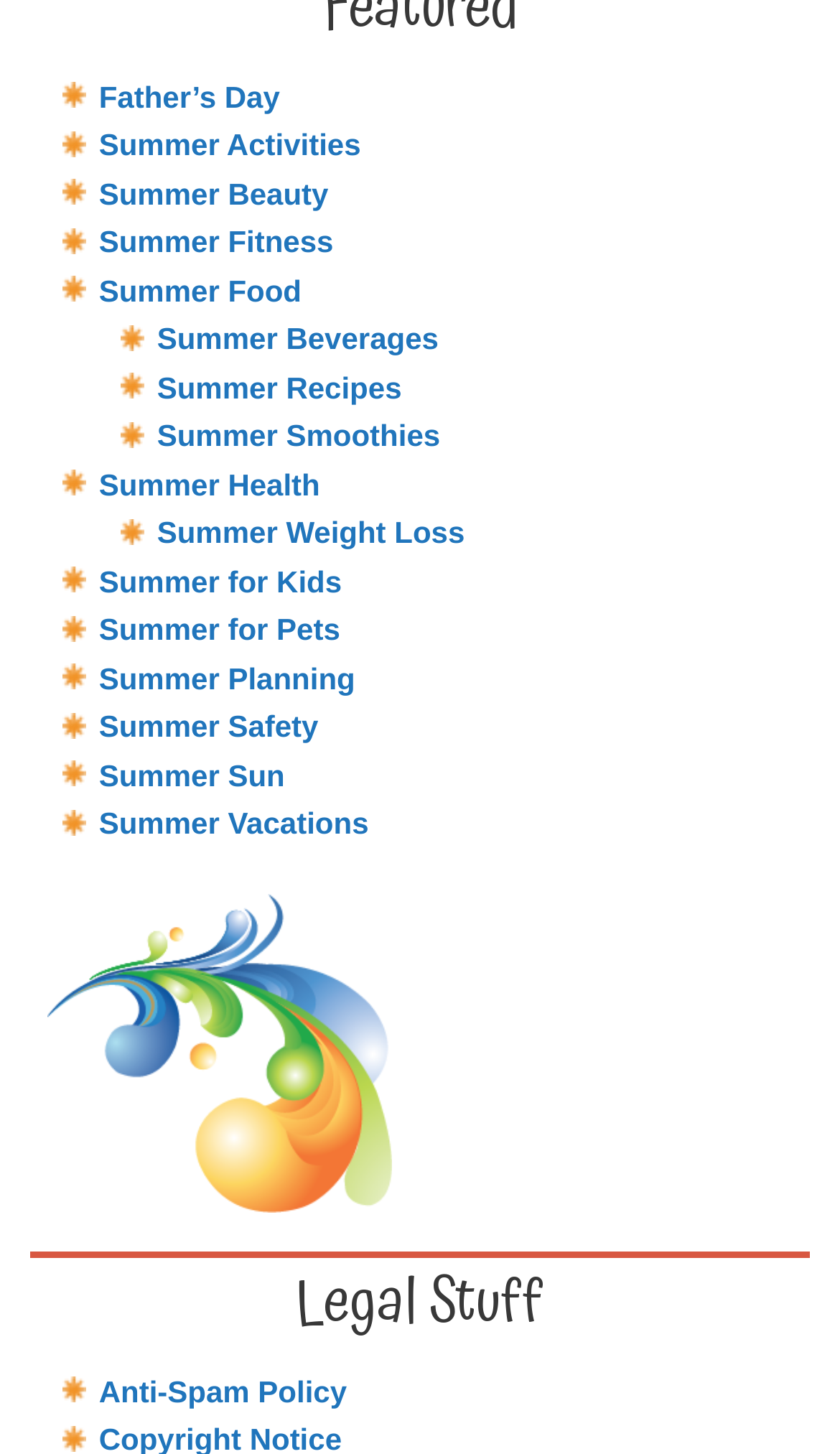Extract the bounding box coordinates for the HTML element that matches this description: "Summer Sun". The coordinates should be four float numbers between 0 and 1, i.e., [left, top, right, bottom].

[0.118, 0.521, 0.339, 0.544]